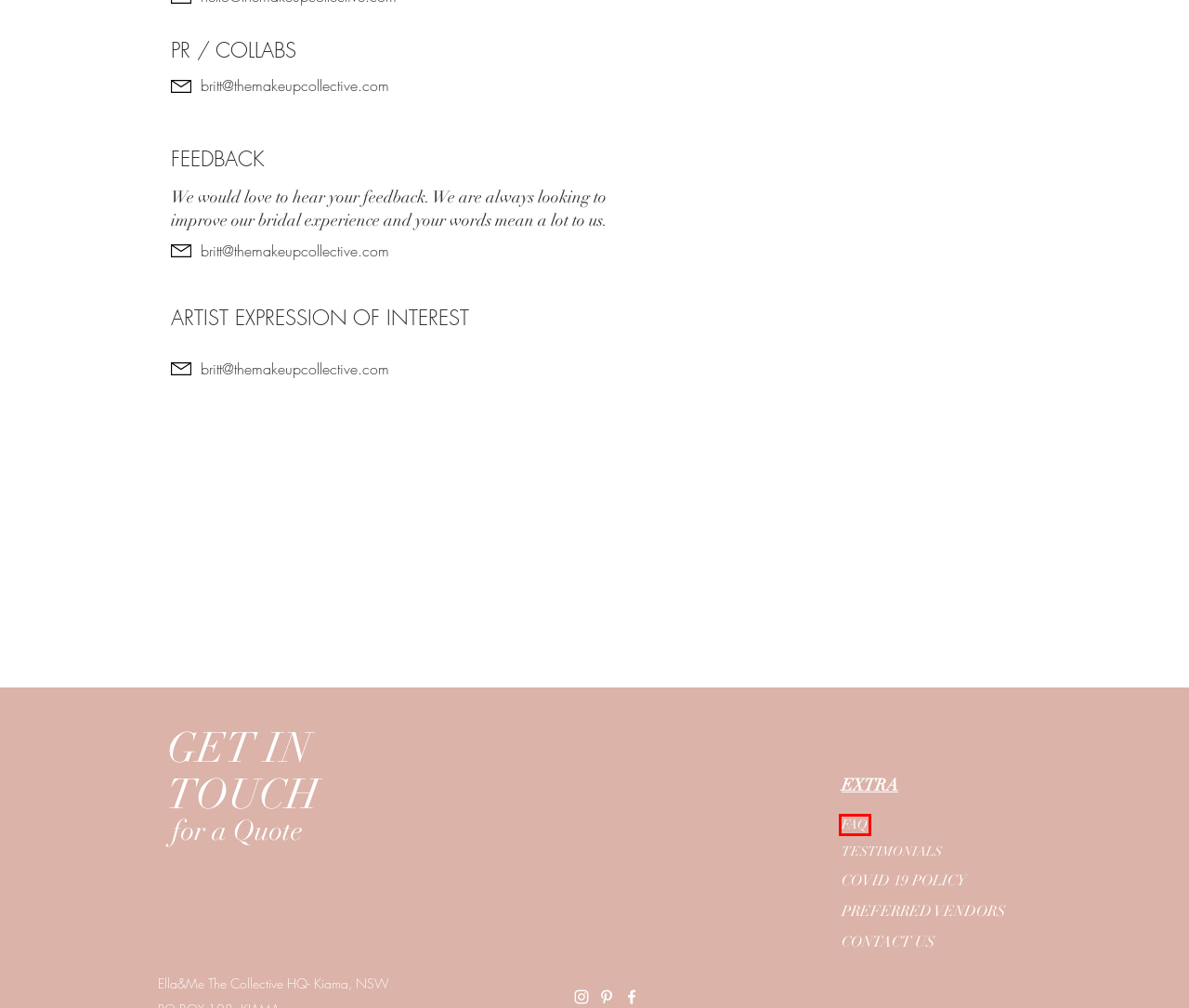Check out the screenshot of a webpage with a red rectangle bounding box. Select the best fitting webpage description that aligns with the new webpage after clicking the element inside the bounding box. Here are the candidates:
A. PREFFERED VENDORS | Ella&Me Collective
B. BRIDAL ENQUIRY | Ella&Me Collective
C. TESTIMONIALS | Ella&Me Collective
D. ABOUT | Ella&Me Collective
E. BECOME AN ARTIST | Ella&Me Collective
F. COVID 19 POLICY | Ella&Me Collective
G. HOME | Ella&Me Collective
H. FAQ | Ella&Me Collective

H